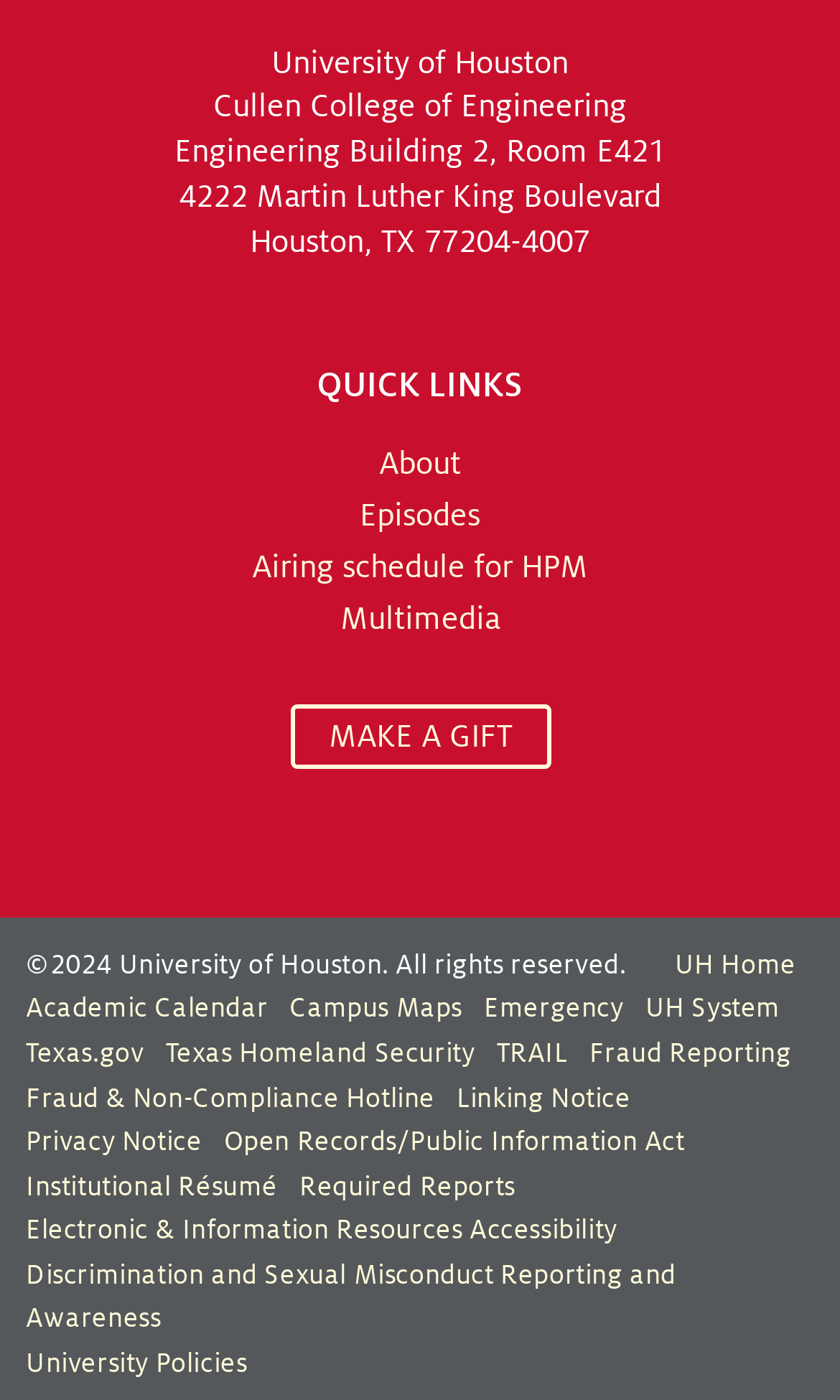Observe the image and answer the following question in detail: What is the address of the Engineering Building?

The address of the Engineering Building can be found in the static text element that reads '4222 Martin Luther King Boulevard, Houston, TX 77204-4007'.